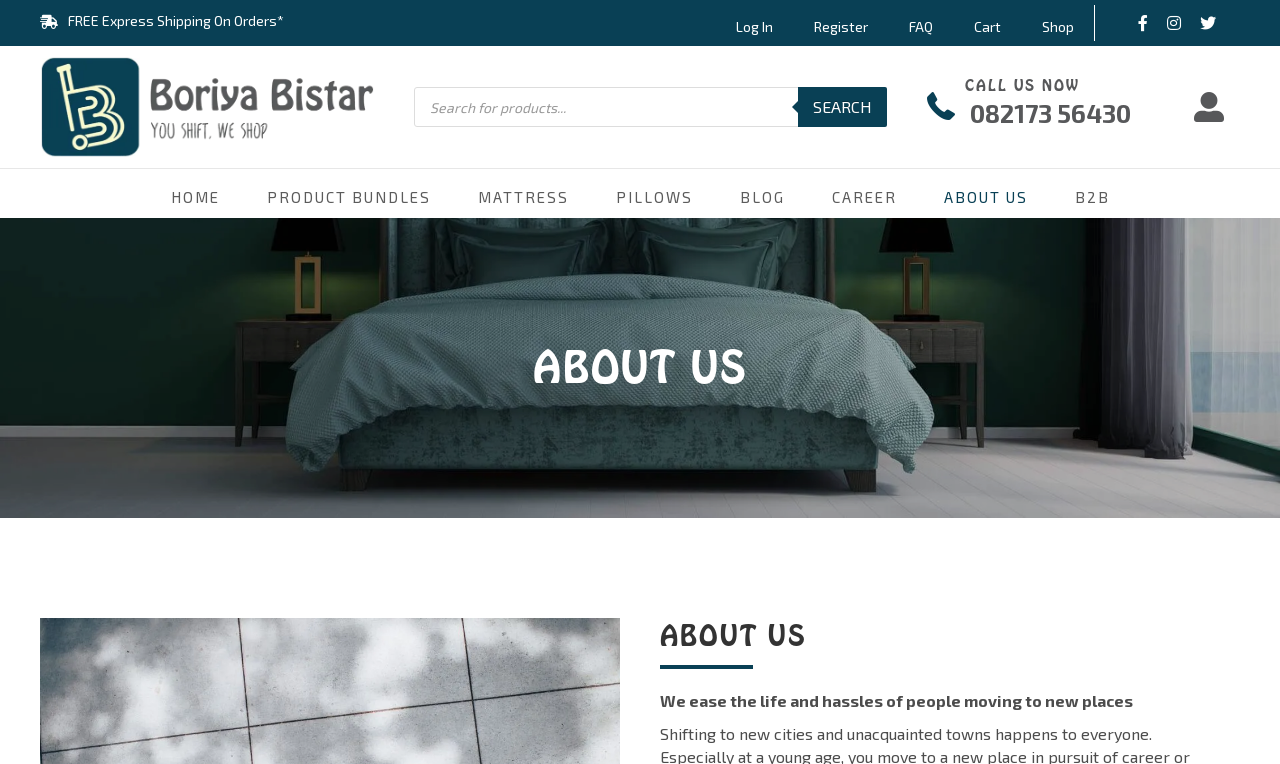Generate a comprehensive description of the webpage.

This webpage is about Boriya Bistar, a company that helps people moving to new places. At the top left corner, there is a logo of the company, accompanied by a search bar where users can search for products. Below the search bar, there is a navigation menu with links to various sections of the website, including "HOME", "PRODUCT BUNDLES", "MATTRESS", "PILLOWS", "BLOG", "CAREER", "ABOUT US", and "B2B".

On the top right corner, there is a call-to-action button "CALL US NOW" with a phone number. Above it, there is a link to "Log In" and "Register" for users to access their accounts. Next to these links, there are links to "FAQ", "Cart", and "Shop".

In the main content area, there is a heading "ABOUT US" followed by a paragraph of text that describes the company's mission, which is to ease the life and hassles of people moving to new places. The text also mentions that shifting to new cities and unacquainted towns happens to everyone, especially at a young age when people move to a new place in pursuit of a career.

There is also a free express shipping offer banner at the top of the page, which catches the user's attention. Overall, the webpage has a clean and organized layout, making it easy for users to navigate and find the information they need.